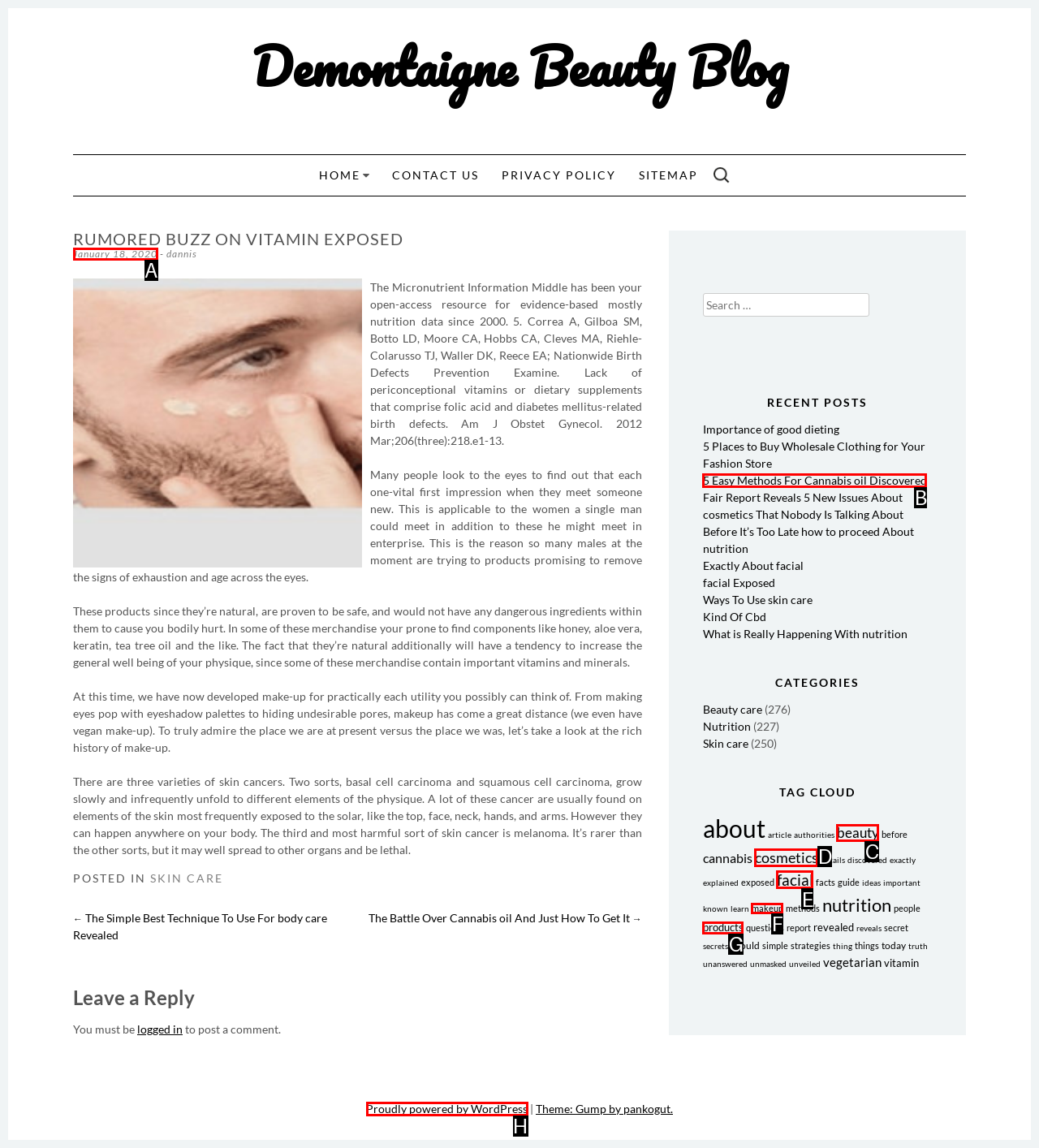From the given options, choose the HTML element that aligns with the description: January 18, 2020June 25, 2020. Respond with the letter of the selected element.

A